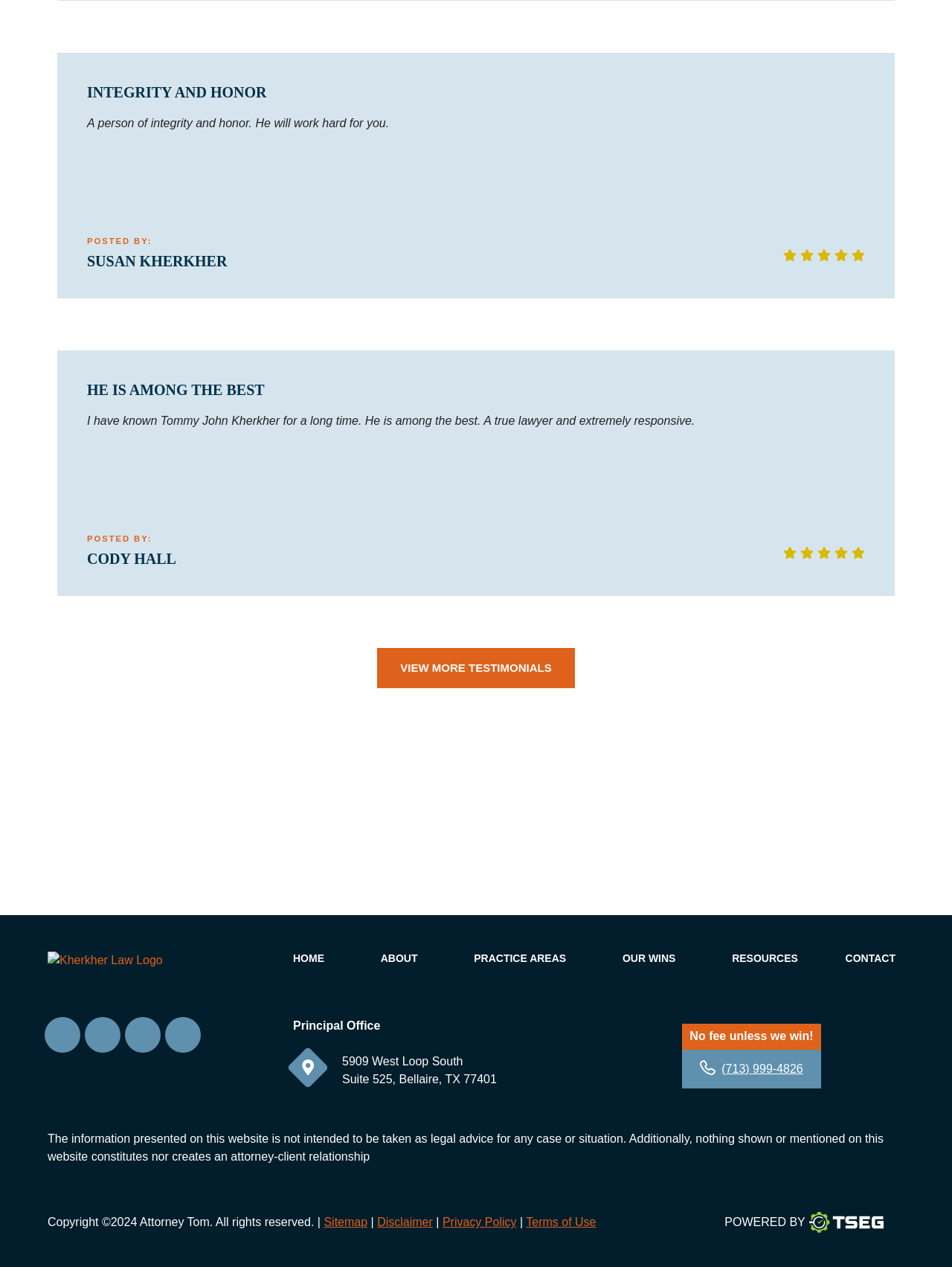Please determine the bounding box coordinates of the area that needs to be clicked to complete this task: 'Contact us'. The coordinates must be four float numbers between 0 and 1, formatted as [left, top, right, bottom].

[0.888, 0.752, 0.941, 0.761]